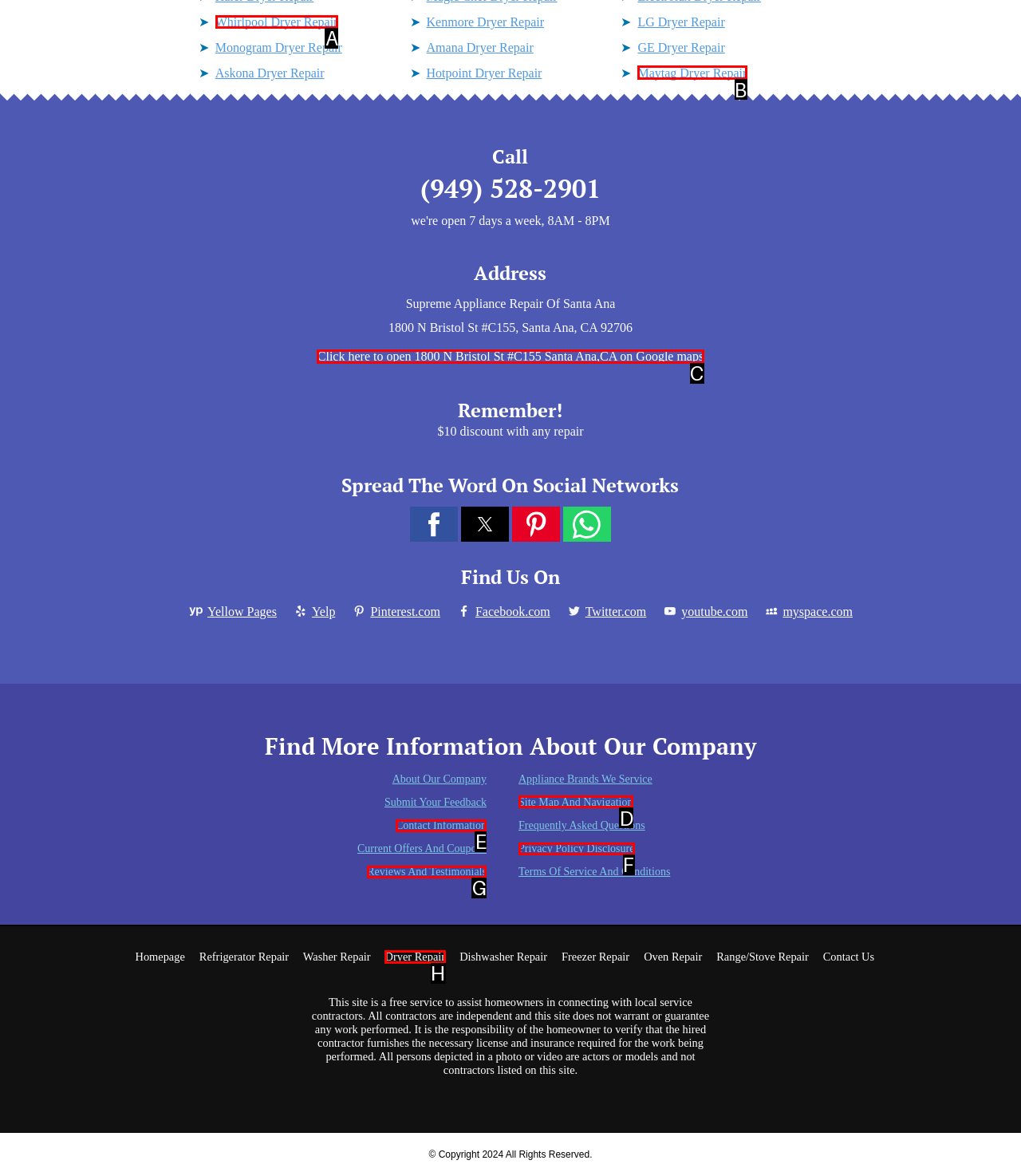For the task: Click Whirlpool Dryer Repair, specify the letter of the option that should be clicked. Answer with the letter only.

A